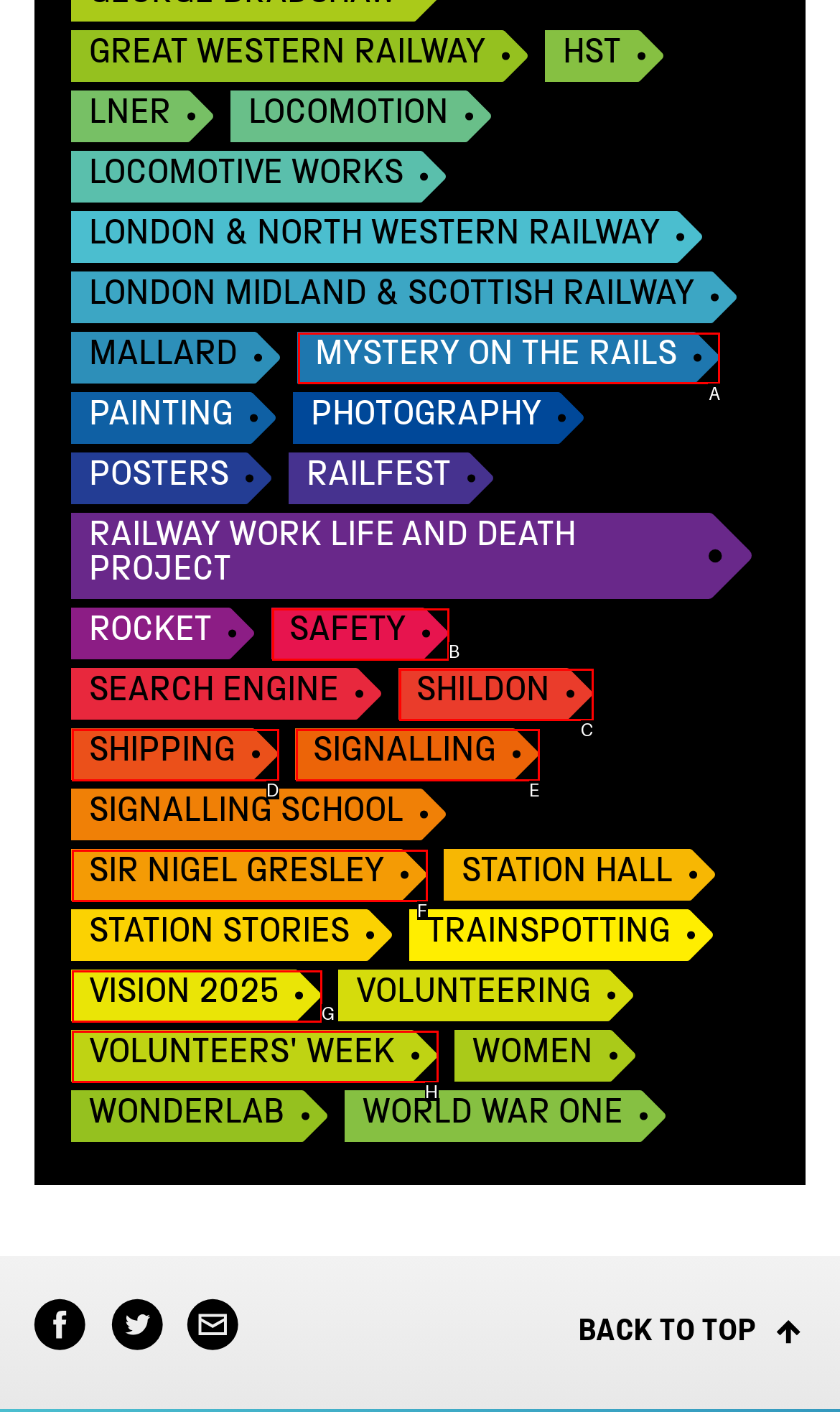To achieve the task: Click on MYSTERY ON THE RAILS, which HTML element do you need to click?
Respond with the letter of the correct option from the given choices.

A